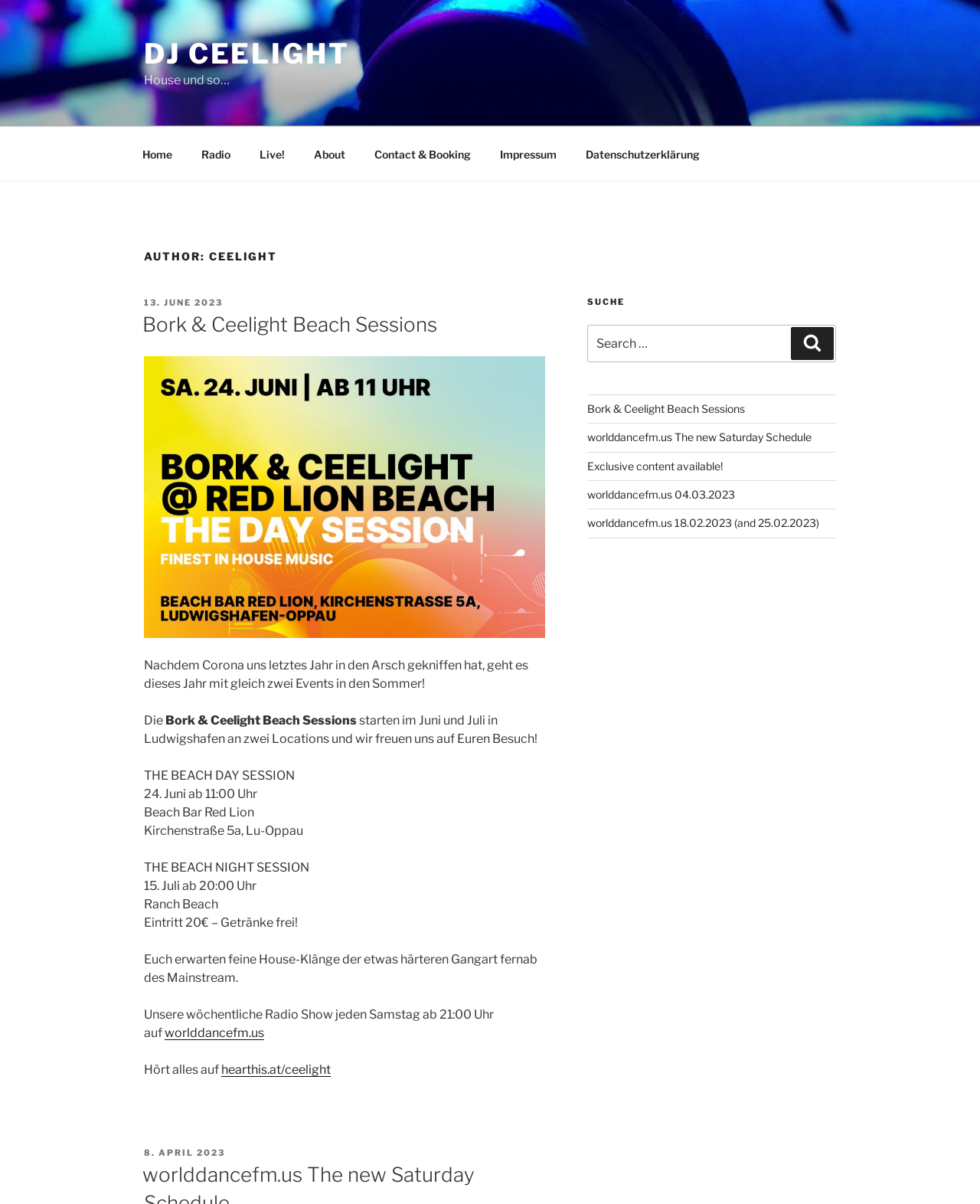Identify the bounding box for the element characterized by the following description: "Bork & Ceelight Beach Sessions".

[0.145, 0.26, 0.446, 0.279]